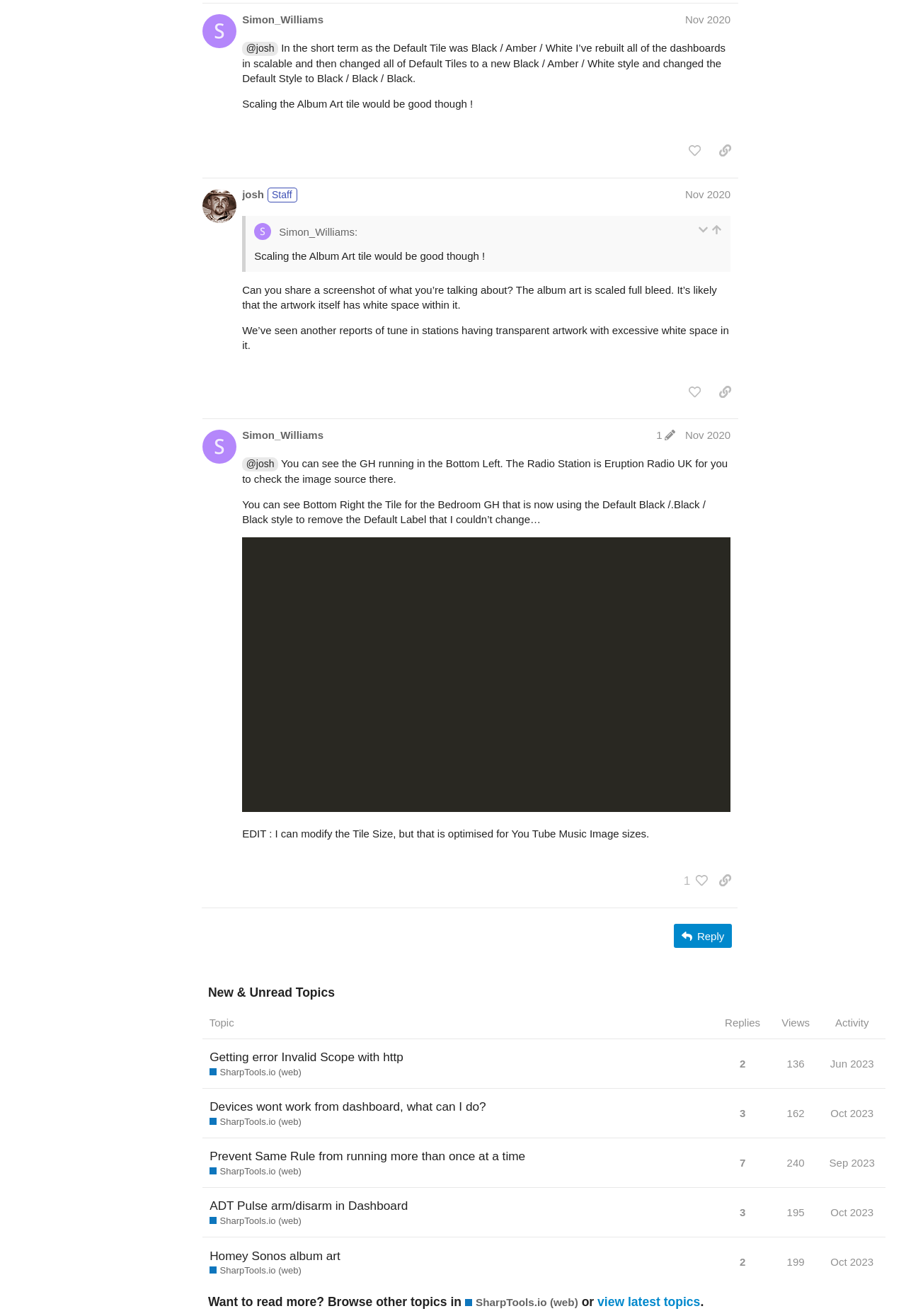Locate the bounding box coordinates of the clickable region to complete the following instruction: "copy a link to this post to clipboard."

[0.786, 0.289, 0.815, 0.307]